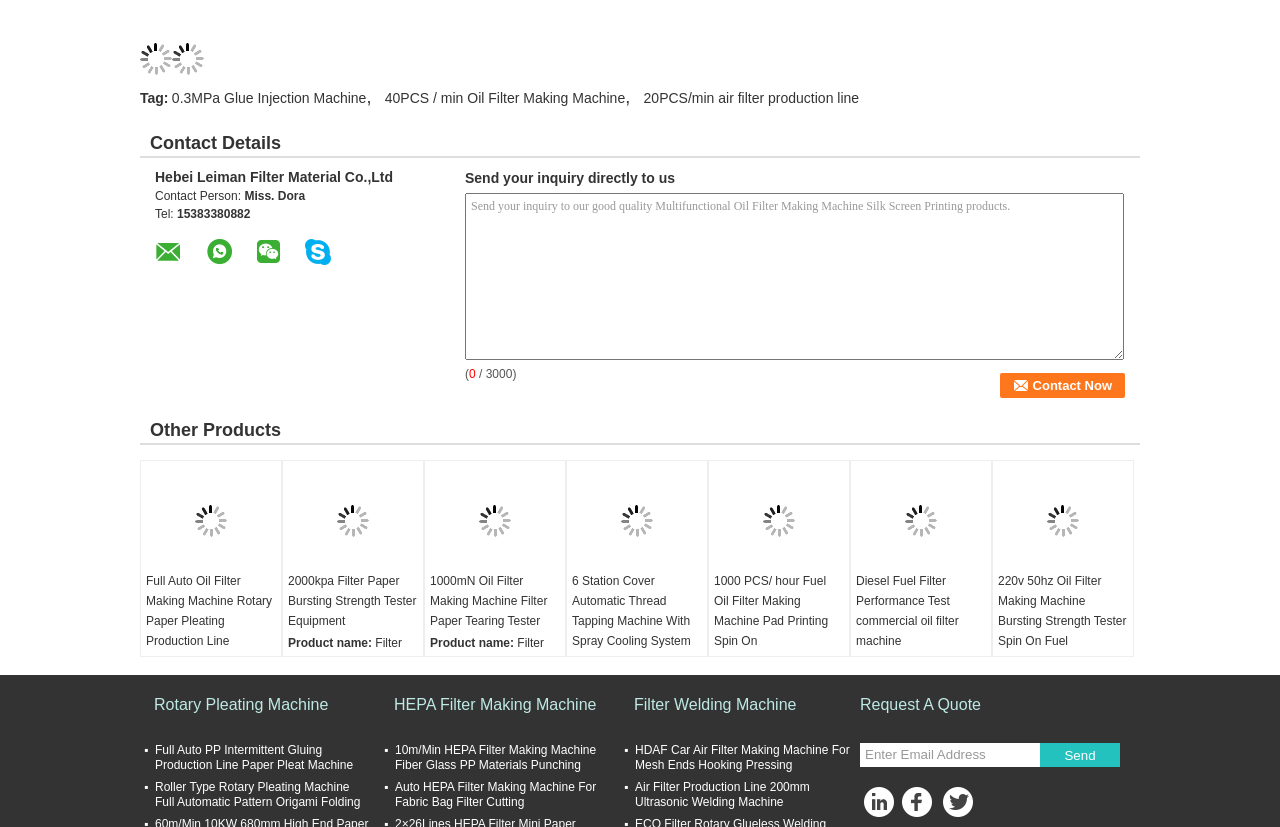Determine the bounding box for the UI element that matches this description: "parent_node: Search name="s"".

None